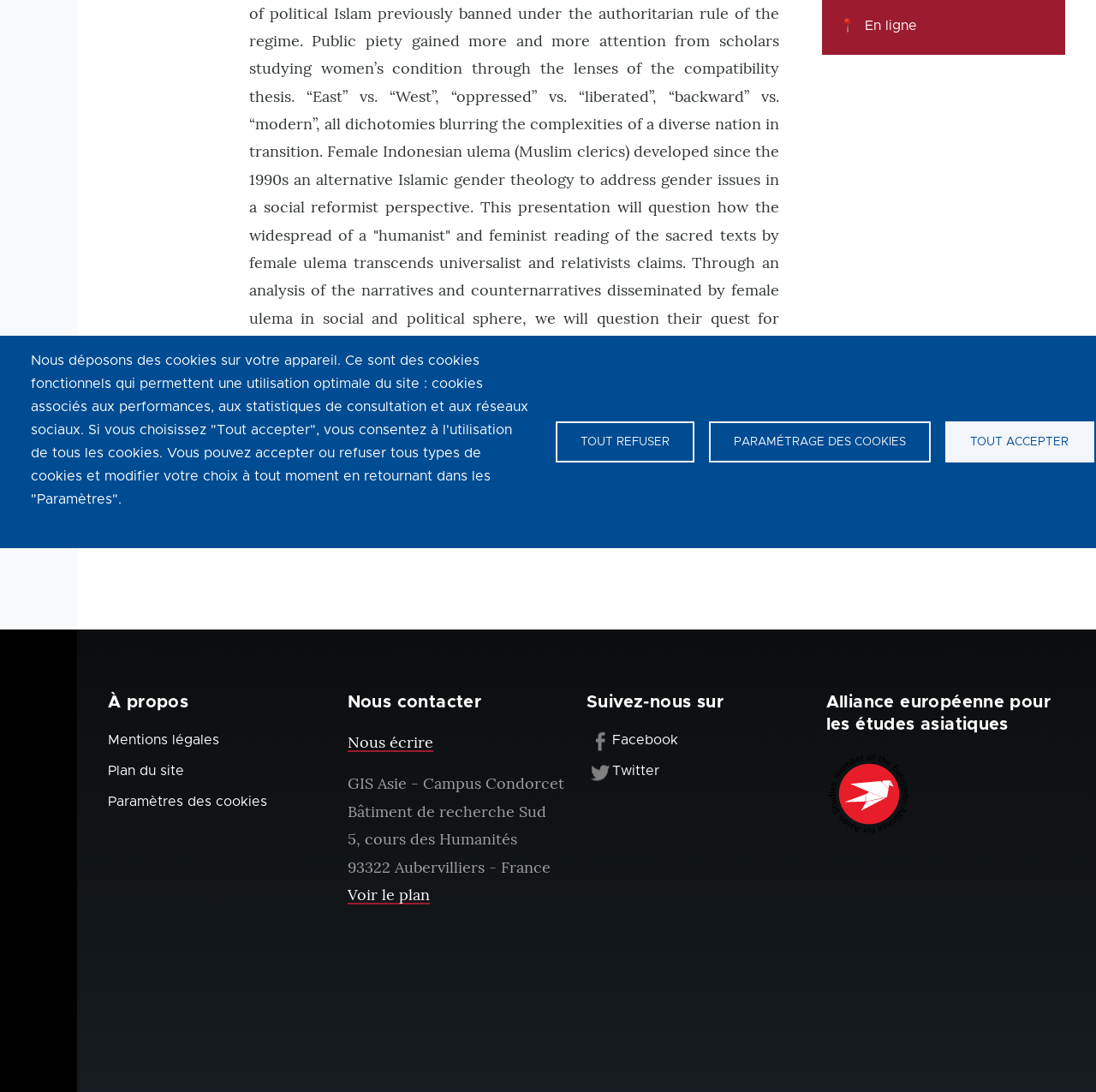For the given element description Mentions légales, determine the bounding box coordinates of the UI element. The coordinates should follow the format (top-left x, top-left y, bottom-right x, bottom-right y) and be within the range of 0 to 1.

[0.098, 0.671, 0.2, 0.684]